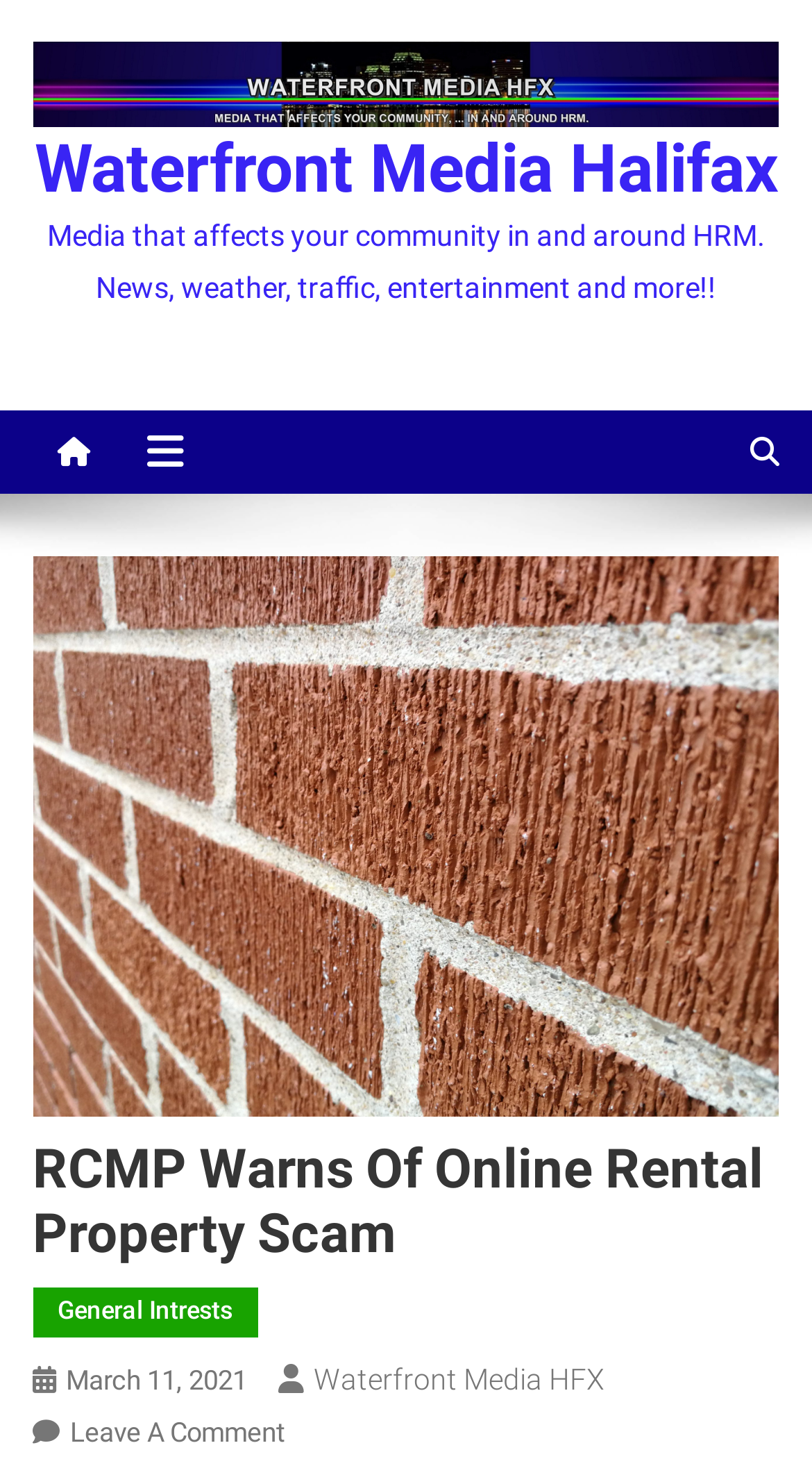Answer the question below with a single word or a brief phrase: 
What is the date of the article?

March 11, 2021